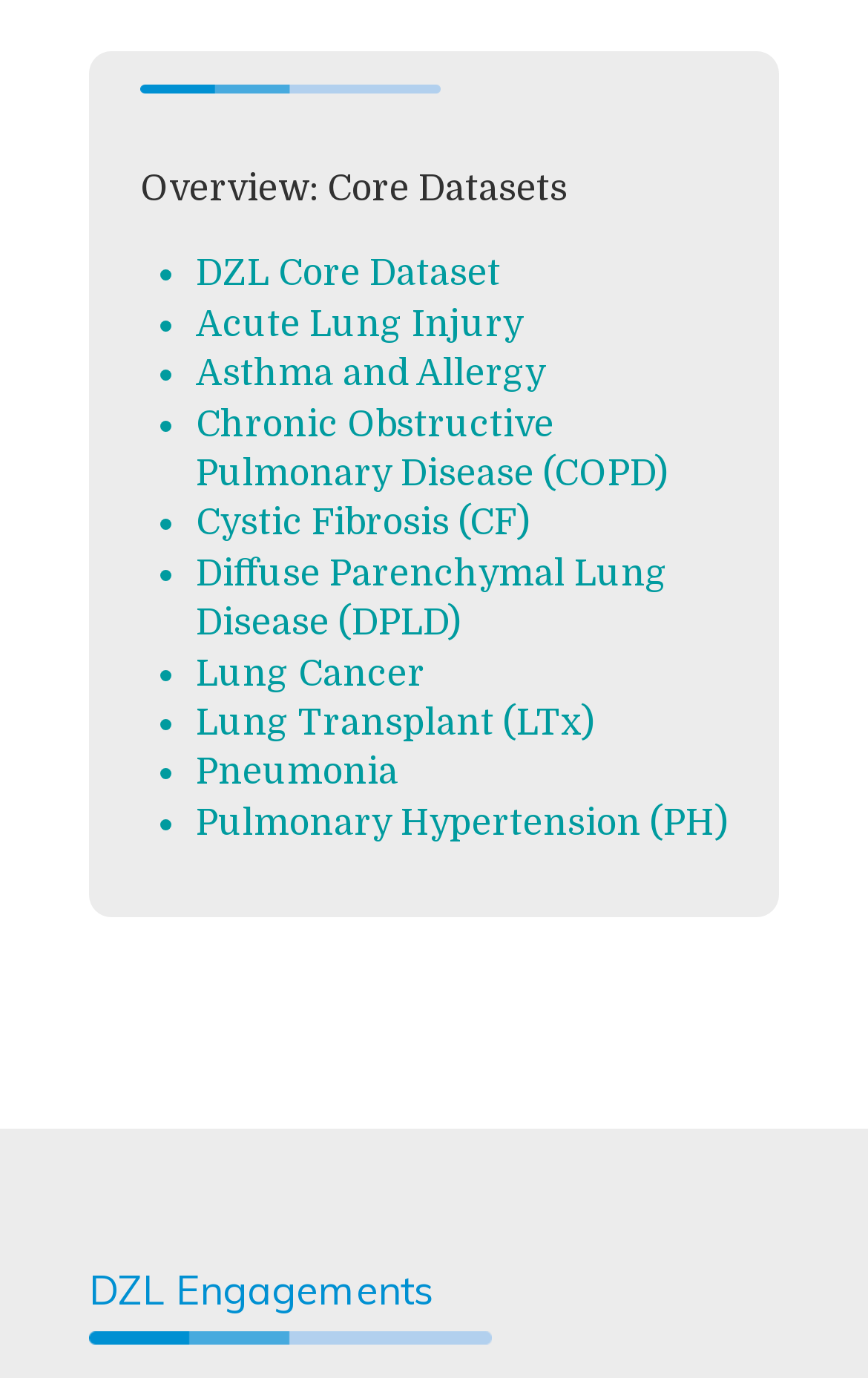How many links are there in the list of core datasets?
Based on the image, answer the question in a detailed manner.

There are 9 links in the list of core datasets under the 'Overview: Core Datasets' heading, each linking to a specific dataset or disease.